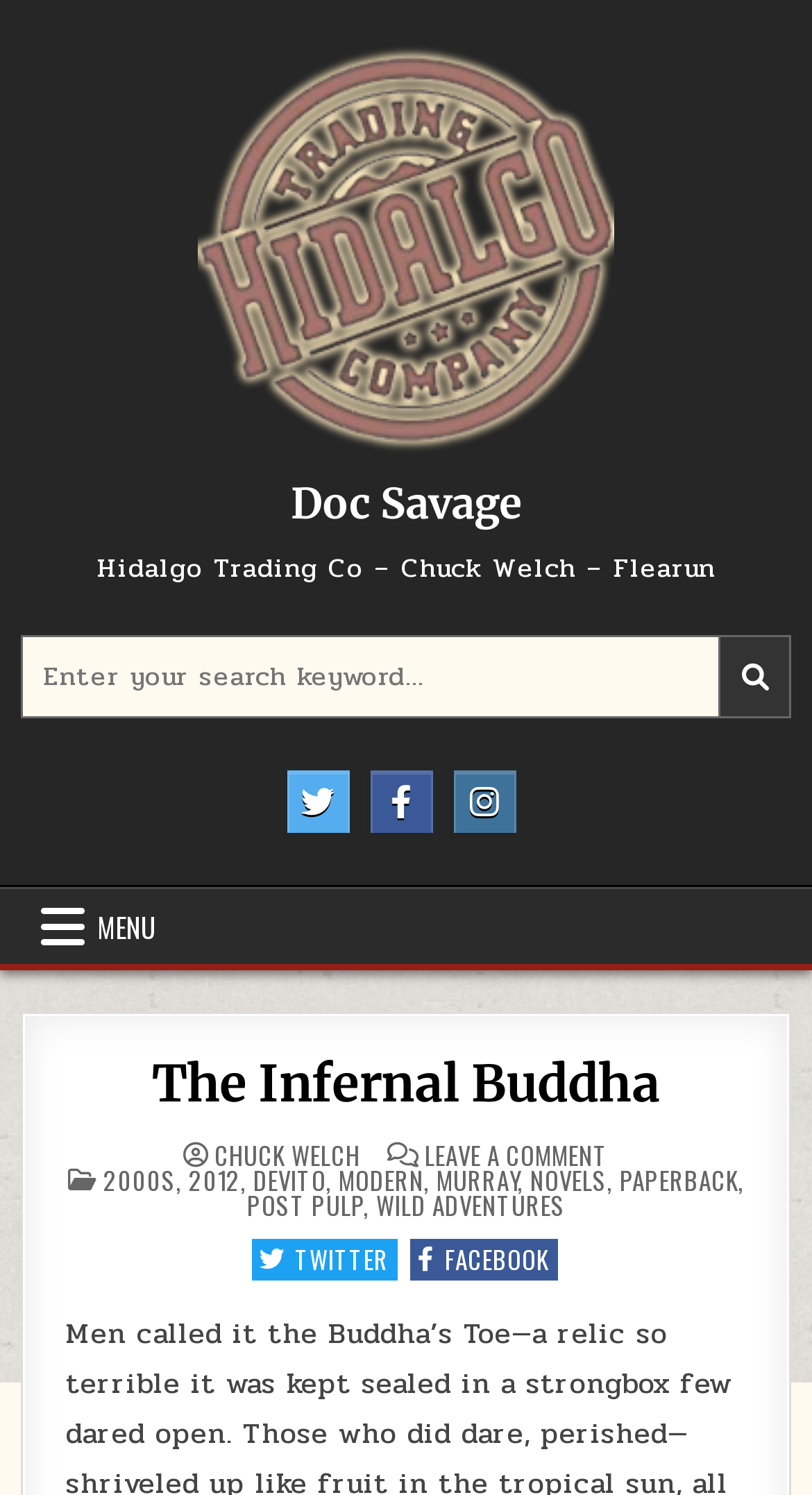Answer the question using only one word or a concise phrase: What is the name of the book?

The Infernal Buddha